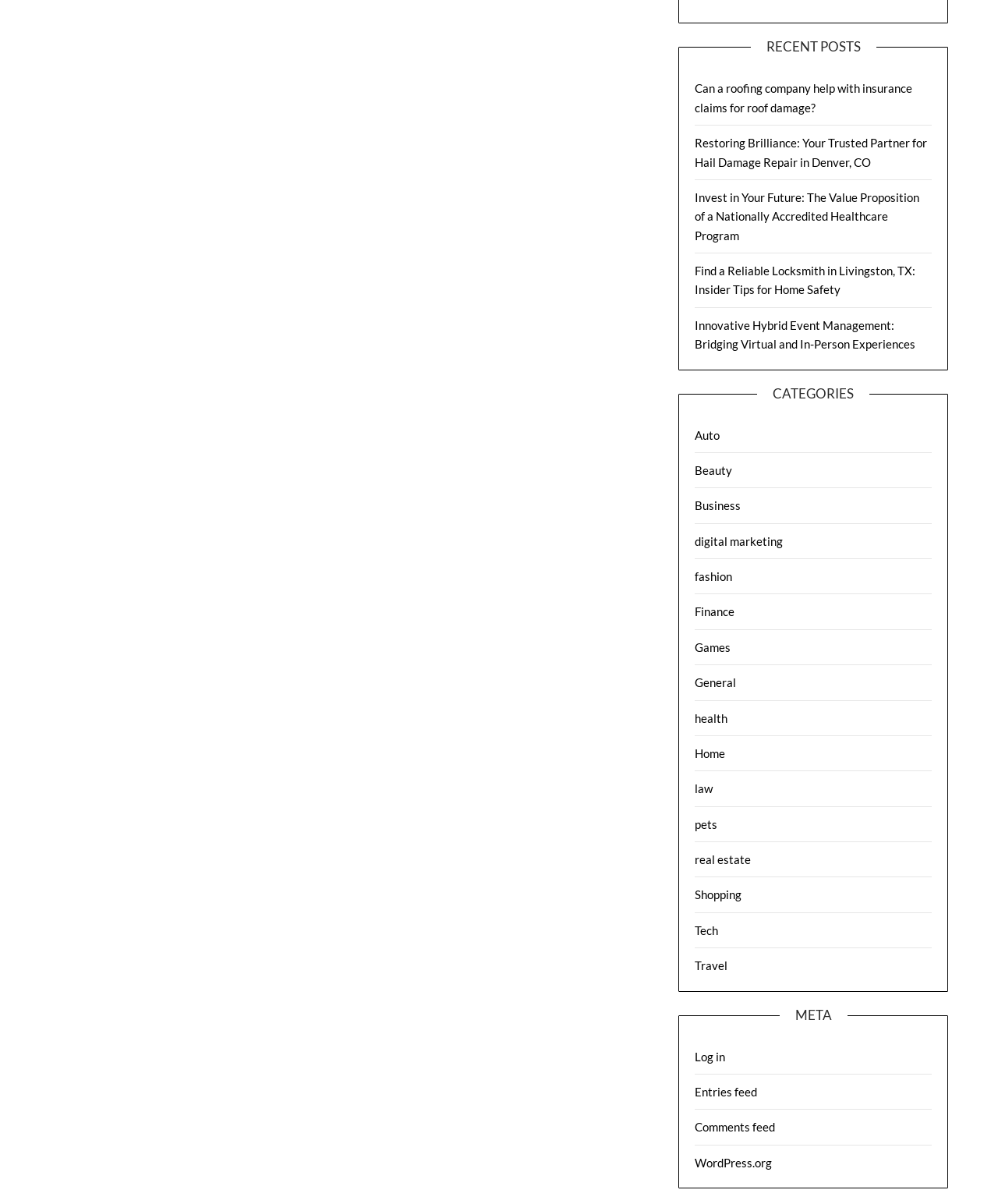Locate the UI element that matches the description  in the webpage screenshot. Return the bounding box coordinates in the format (top-left x, top-left y, bottom-right x, bottom-right y), with values ranging from 0 to 1.

None